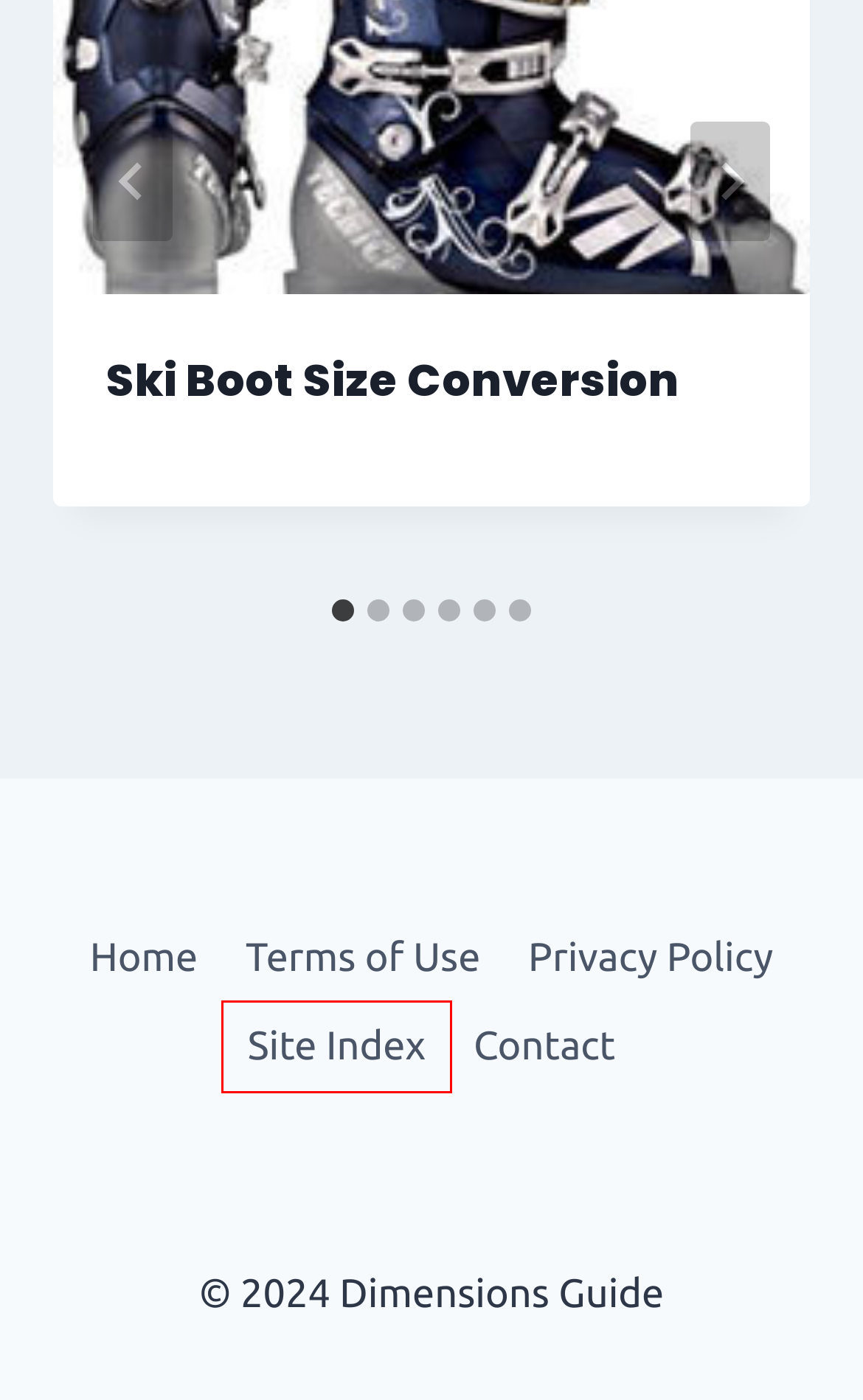Examine the webpage screenshot and identify the UI element enclosed in the red bounding box. Pick the webpage description that most accurately matches the new webpage after clicking the selected element. Here are the candidates:
A. Biggest Diamond Ring - Dimensions Guide
B. Terms of Use - Dimensions Guide
C. Privacy Policy - Dimensions Guide
D. Contact - Dimensions Guide
E. Pumpkin Dimensions - Dimensions Guide
F. How Big is a 9 Volt Battery - Dimensions Guide
G. Site Index - Dimensions Guide
H. Average Diamond Size in UK - Dimensions Guide

G